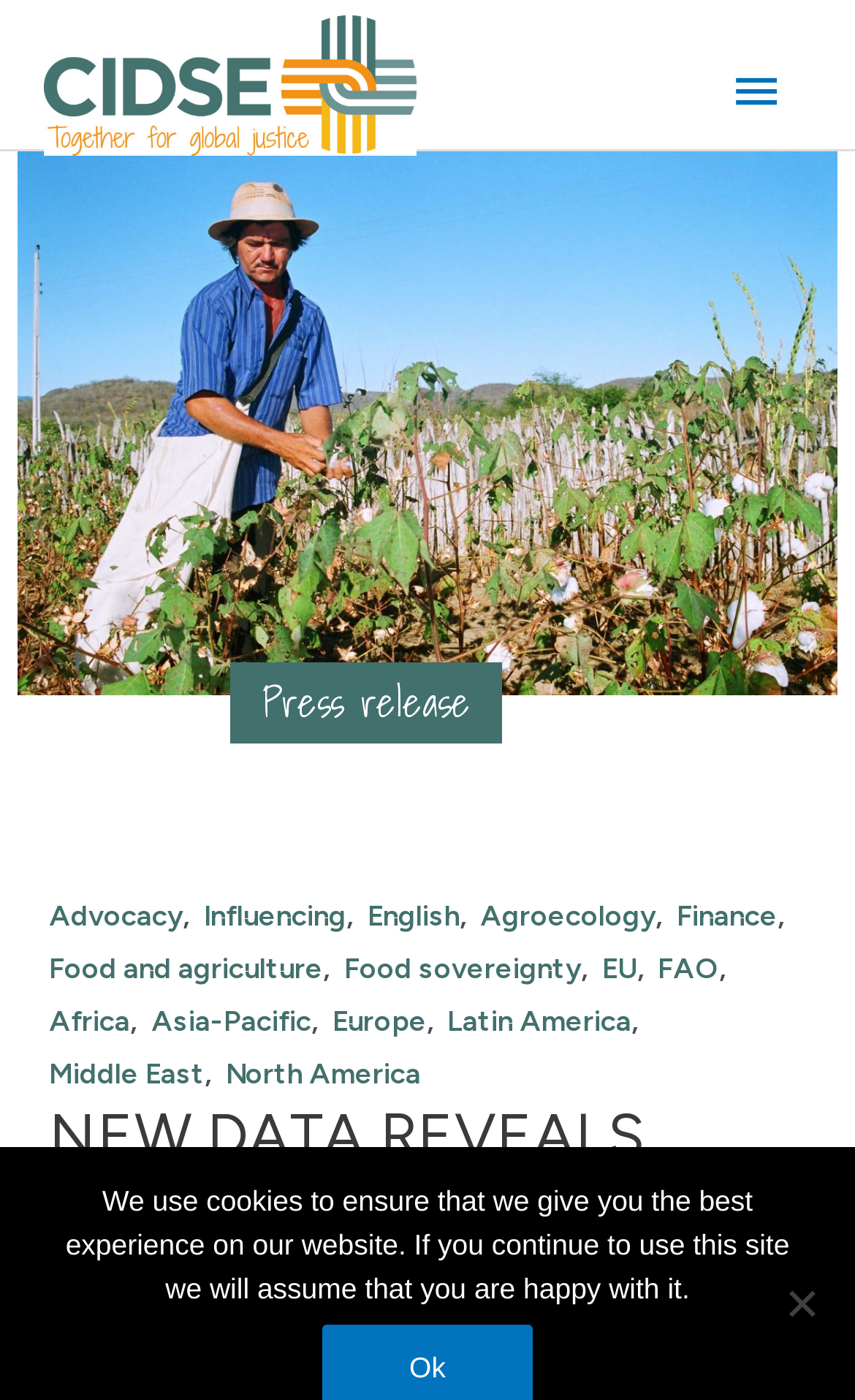Provide the bounding box coordinates in the format (top-left x, top-left y, bottom-right x, bottom-right y). All values are floating point numbers between 0 and 1. Determine the bounding box coordinate of the UI element described as: Middle East

[0.058, 0.755, 0.24, 0.778]